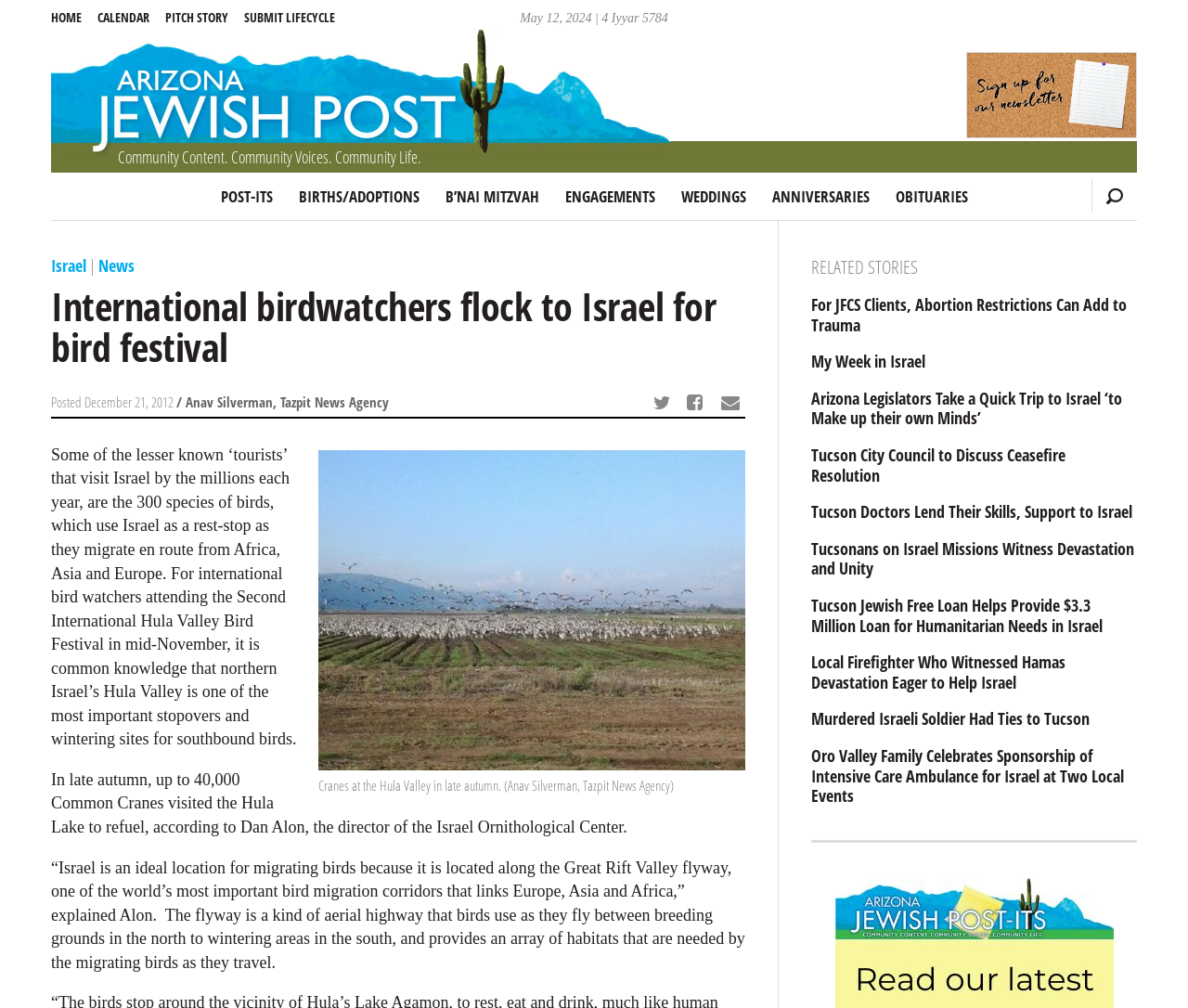Please identify the bounding box coordinates of the clickable area that will allow you to execute the instruction: "Read the article 'International birdwatchers flock to Israel for bird festival'".

[0.043, 0.284, 0.627, 0.365]